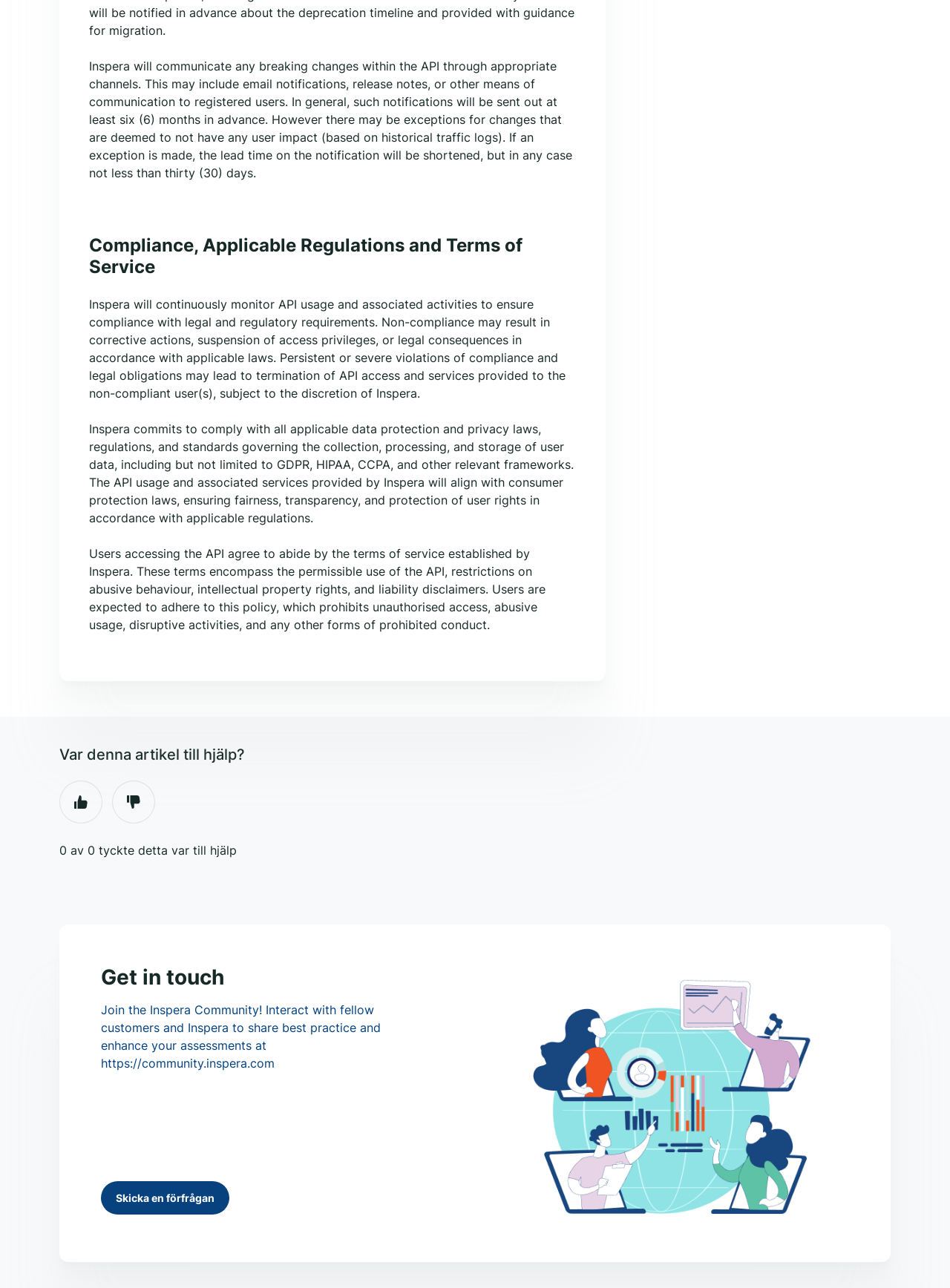Answer the question with a brief word or phrase:
What is Inspera's commitment to data protection and privacy laws?

Comply with all applicable laws